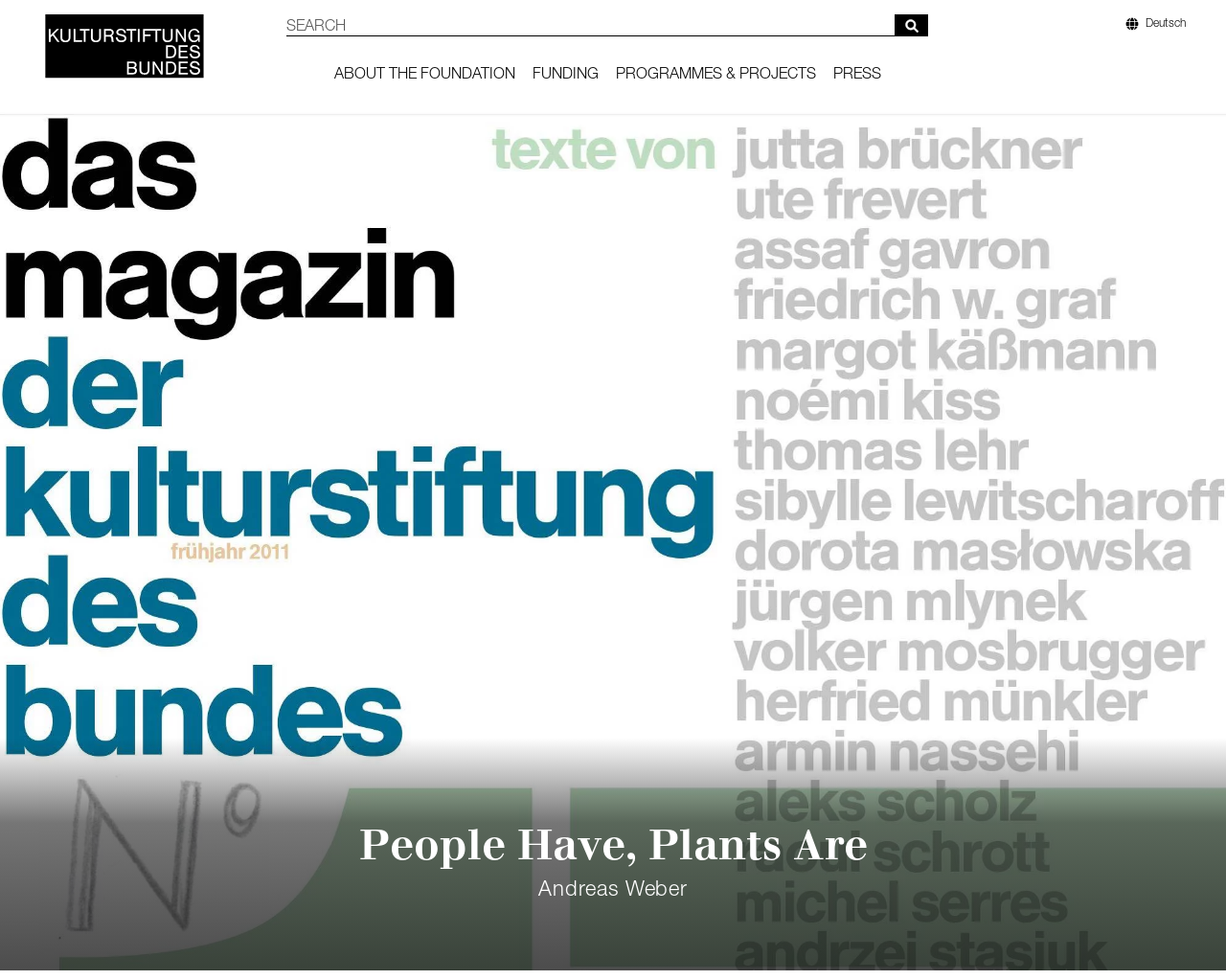Analyze the image and give a detailed response to the question:
How many main navigation categories are there?

I counted the main navigation categories by looking at the links 'ABOUT THE FOUNDATION', 'FUNDING', 'PROGRAMMES & PROJECTS', and 'PRESS' in the middle section of the webpage, which are the main categories for navigation.